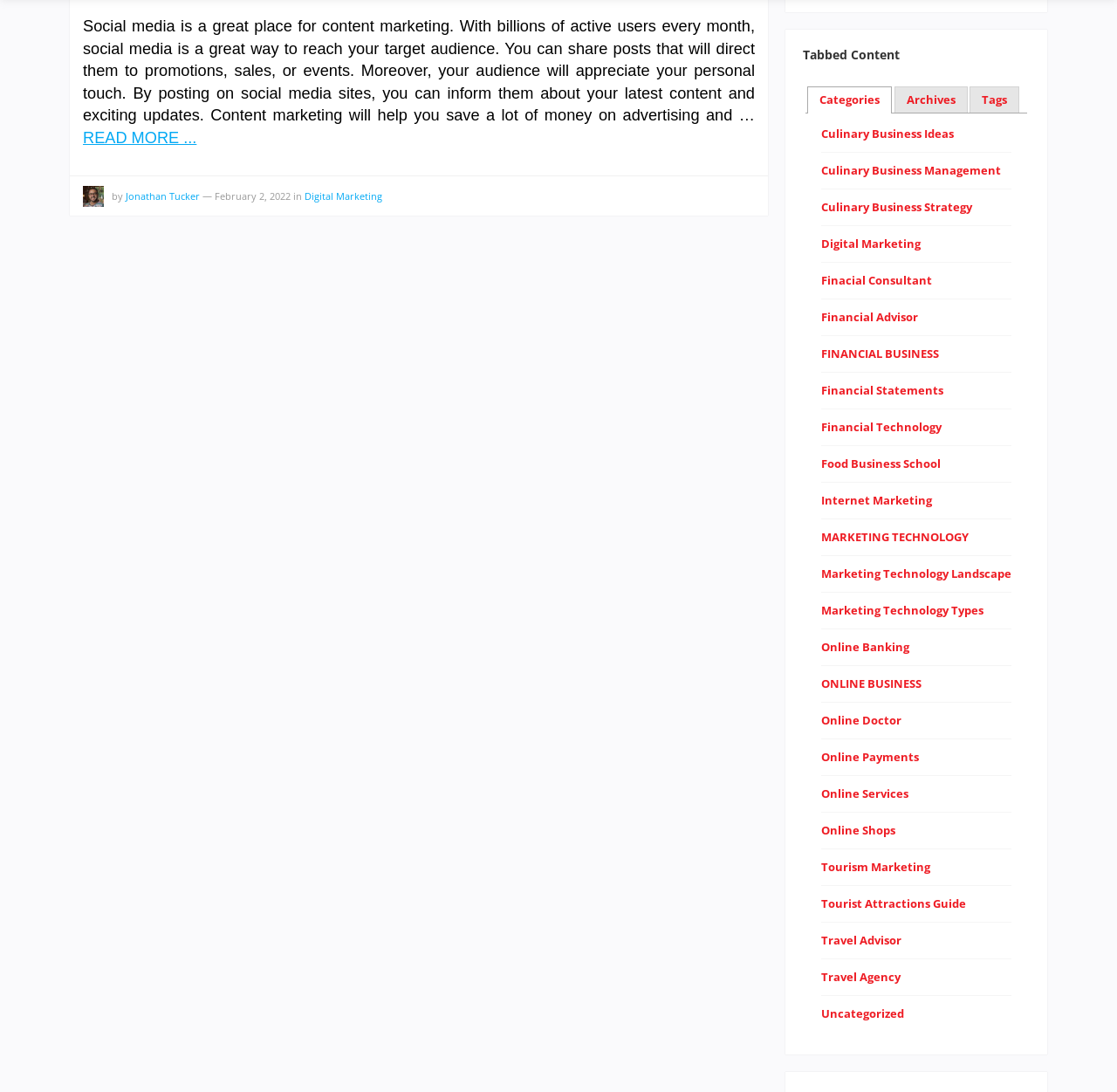Give a one-word or phrase response to the following question: Who is the author of the article?

Jonathan Tucker